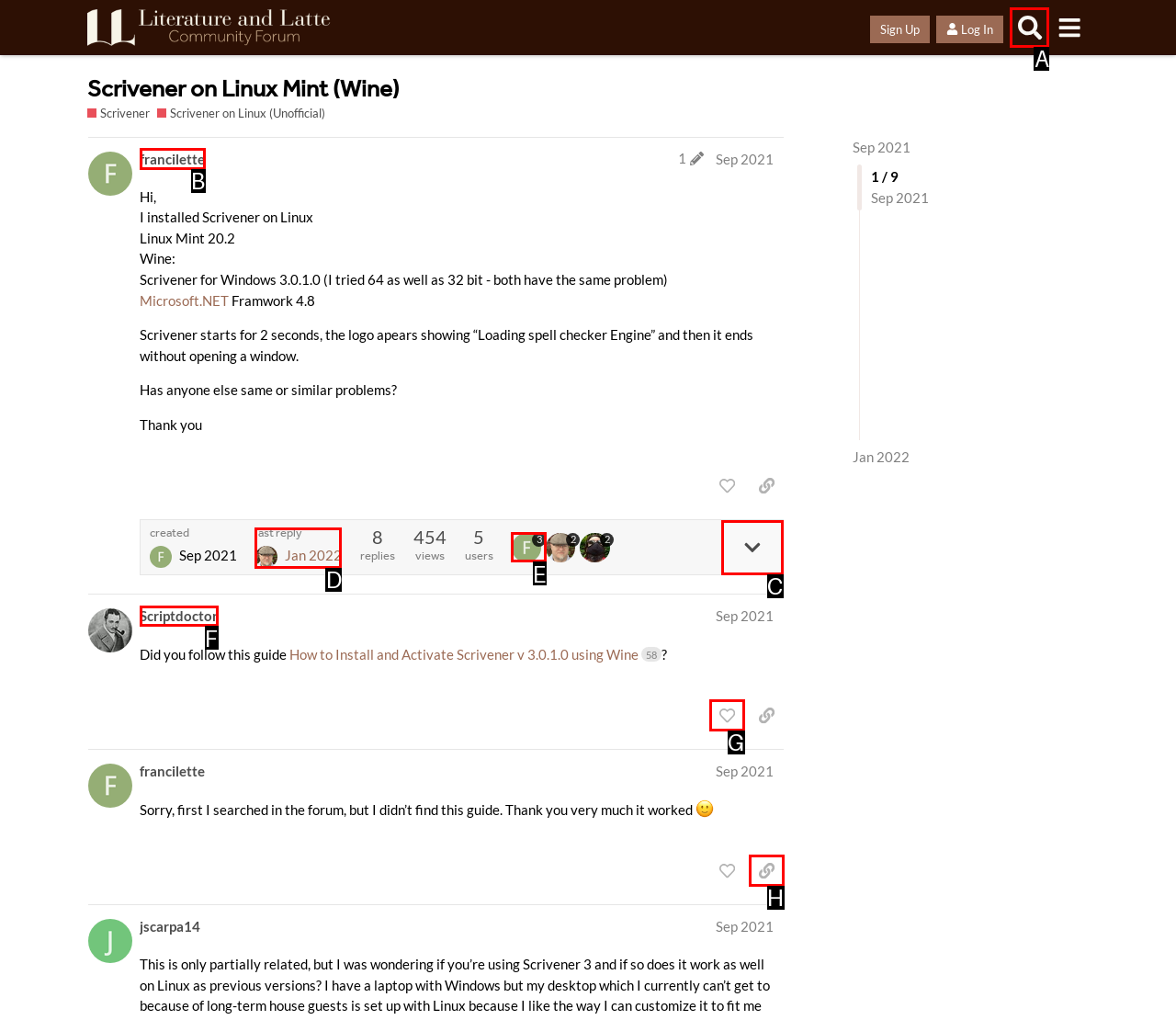Tell me which option I should click to complete the following task: Search
Answer with the option's letter from the given choices directly.

A